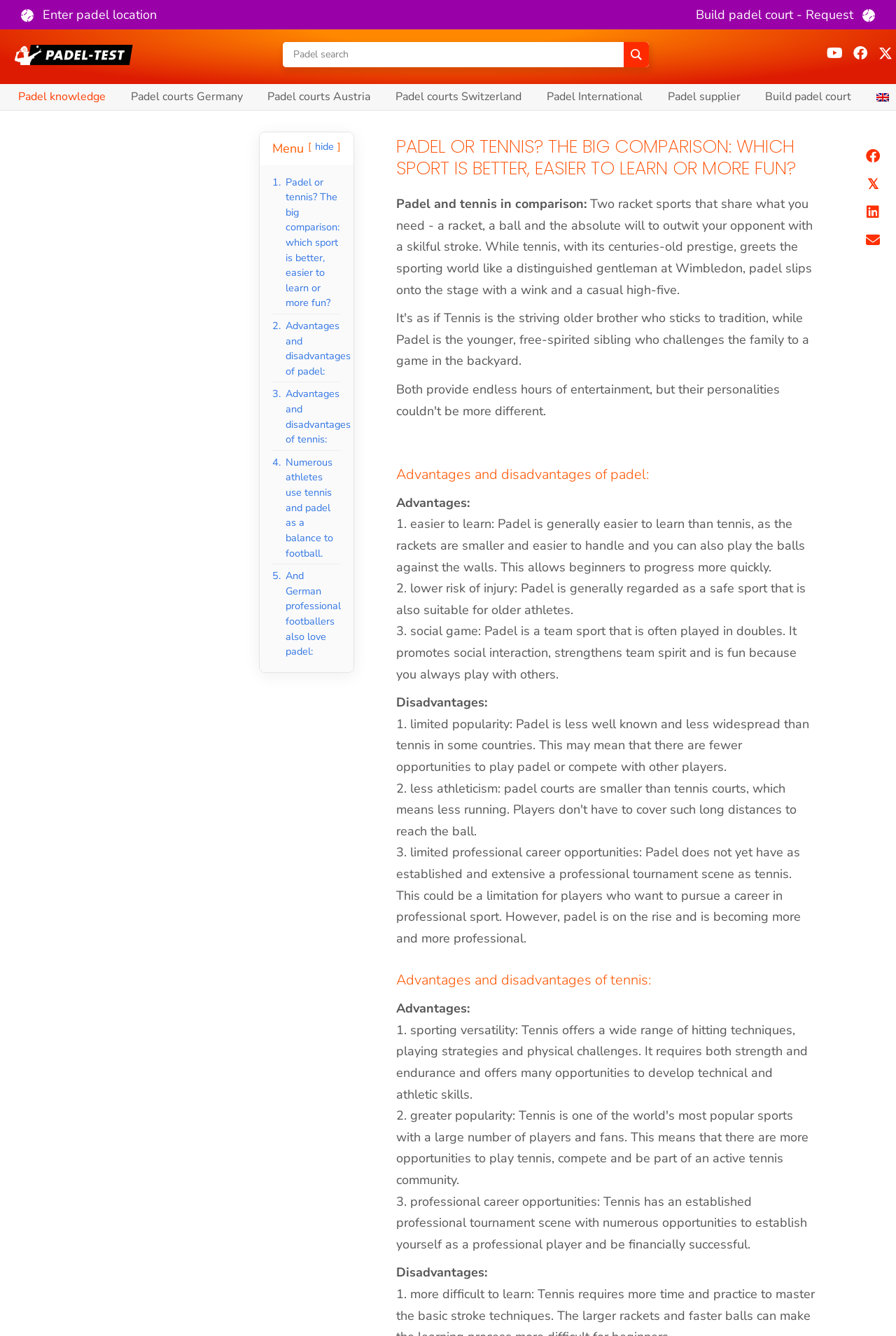Please provide a brief answer to the question using only one word or phrase: 
What is the purpose of the 'Search form' on the webpage?

To search for specific content